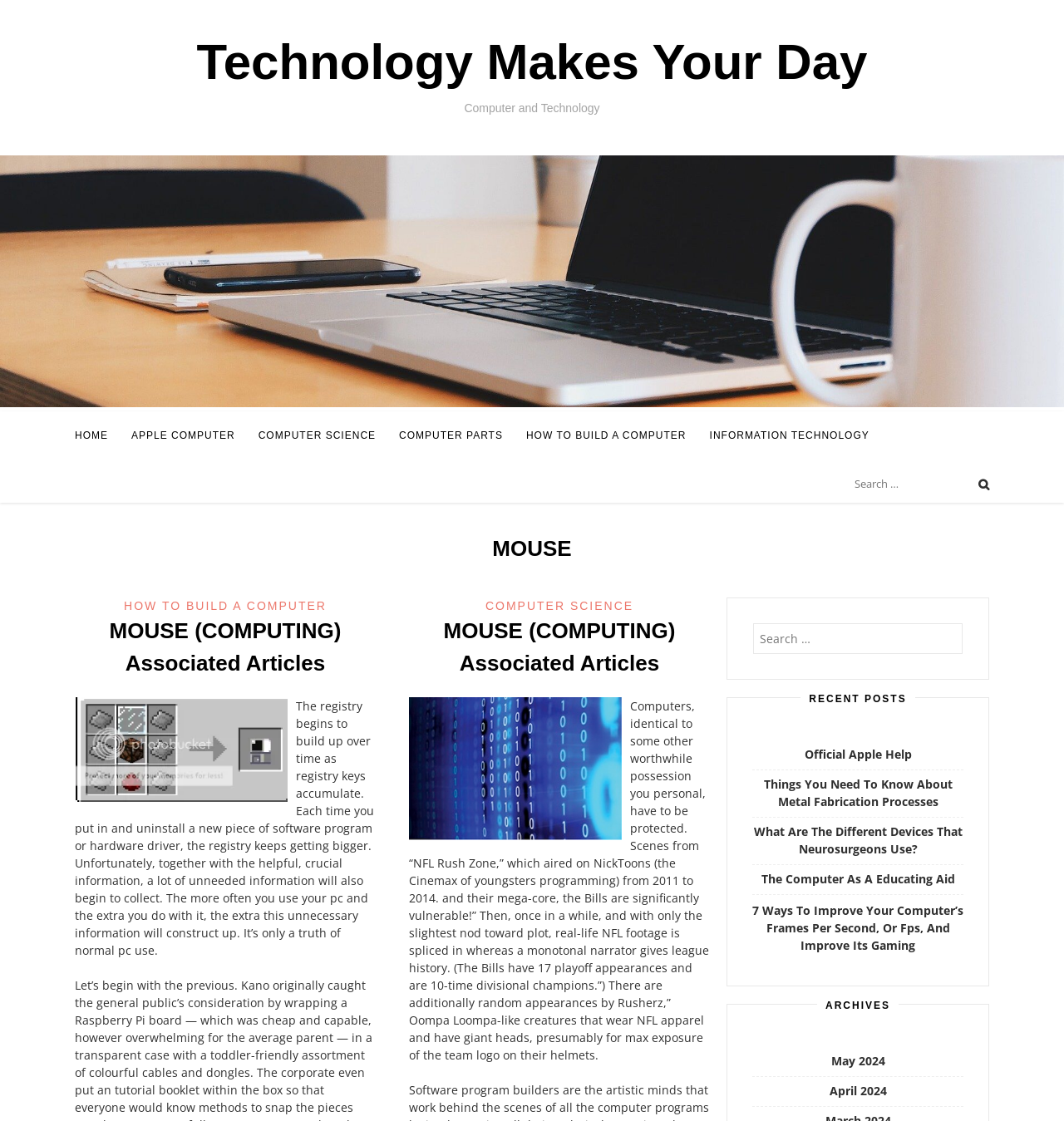Locate the bounding box coordinates of the area you need to click to fulfill this instruction: 'Search for something'. The coordinates must be in the form of four float numbers ranging from 0 to 1: [left, top, right, bottom].

[0.791, 0.411, 0.941, 0.448]